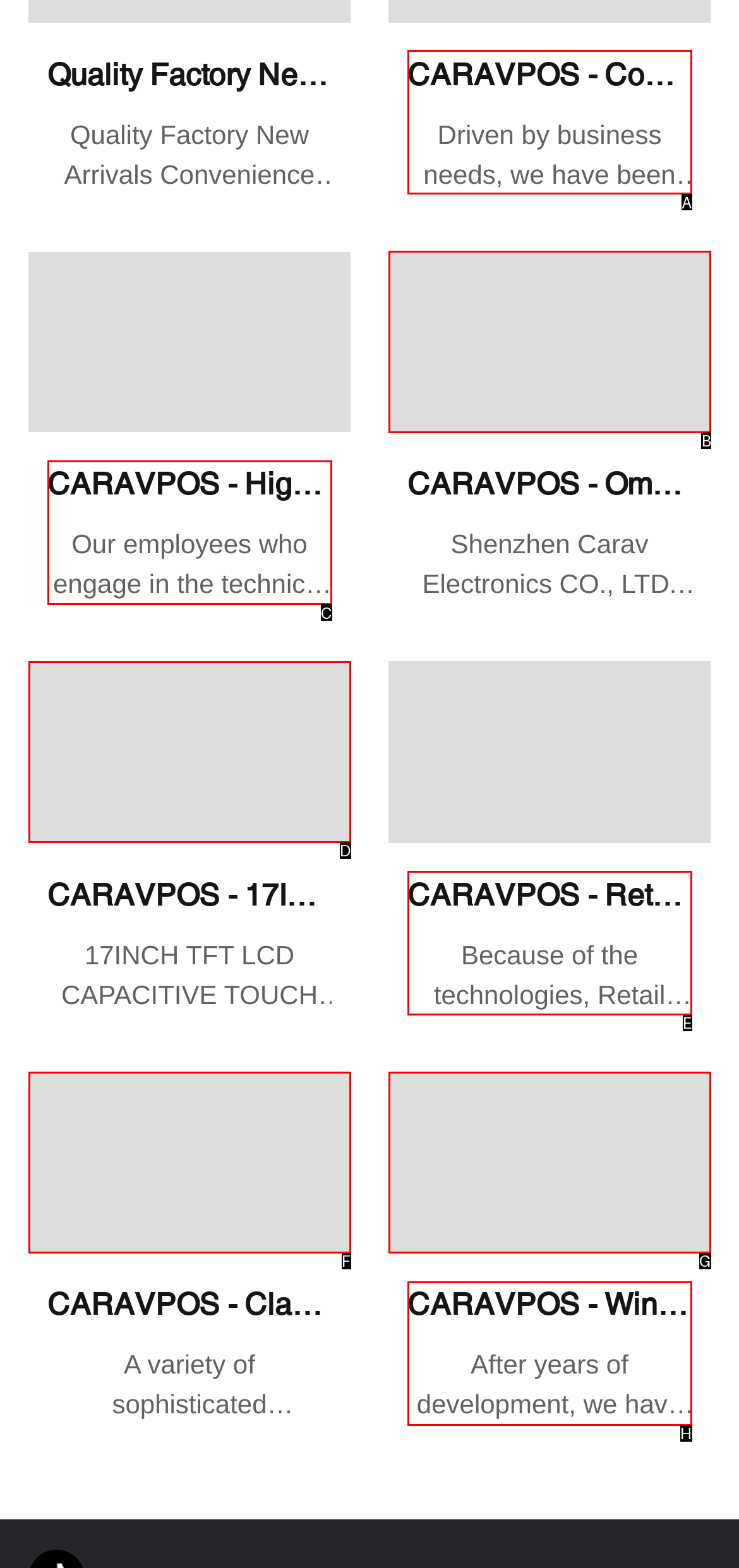Specify which UI element should be clicked to accomplish the task: Check out CARAVPOS - Omni-Direction 1D barcode and 2D barcode Scanner Ungrouped. Answer with the letter of the correct choice.

B